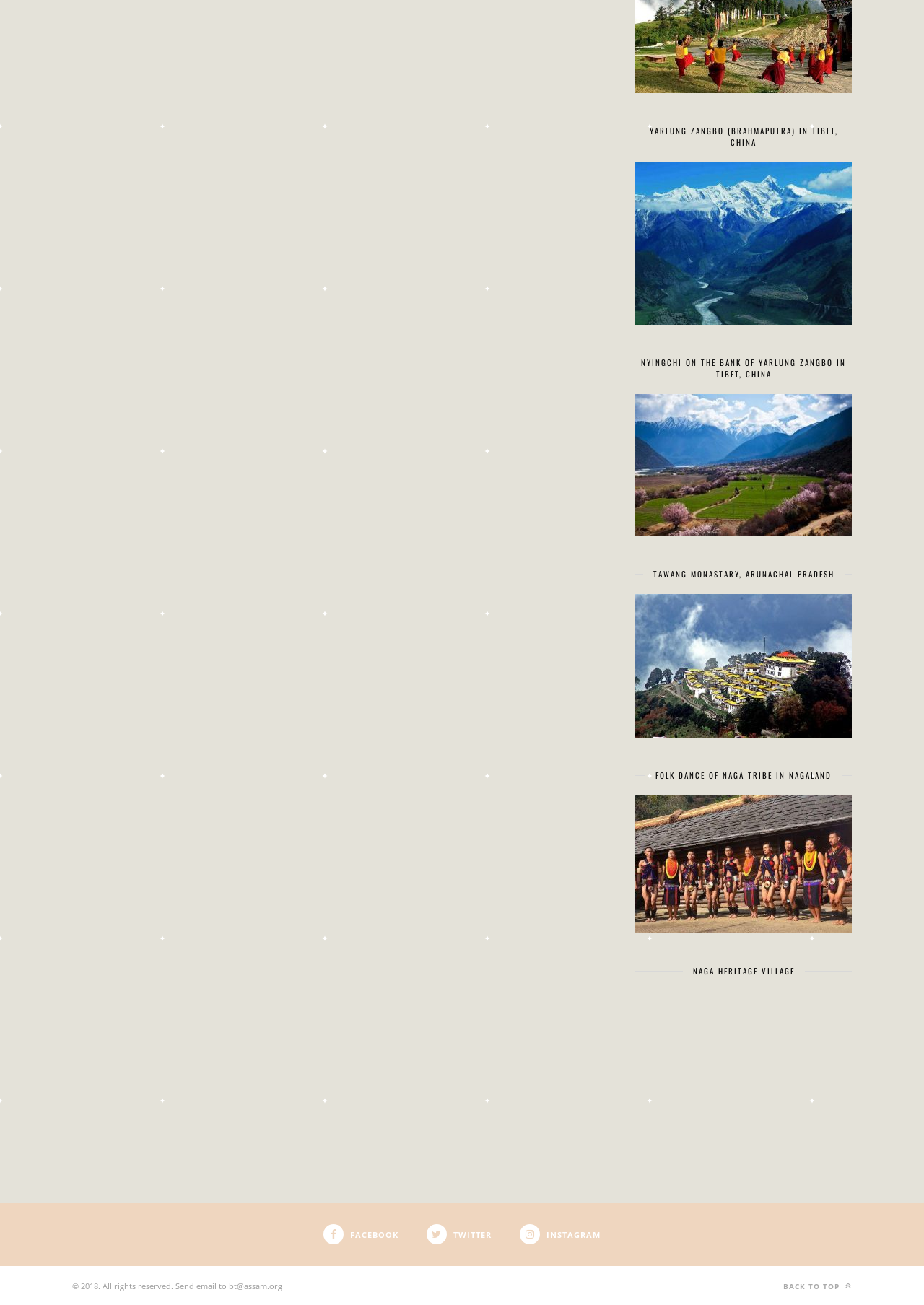Answer the question using only a single word or phrase: 
How many social media links are at the bottom of the page?

3